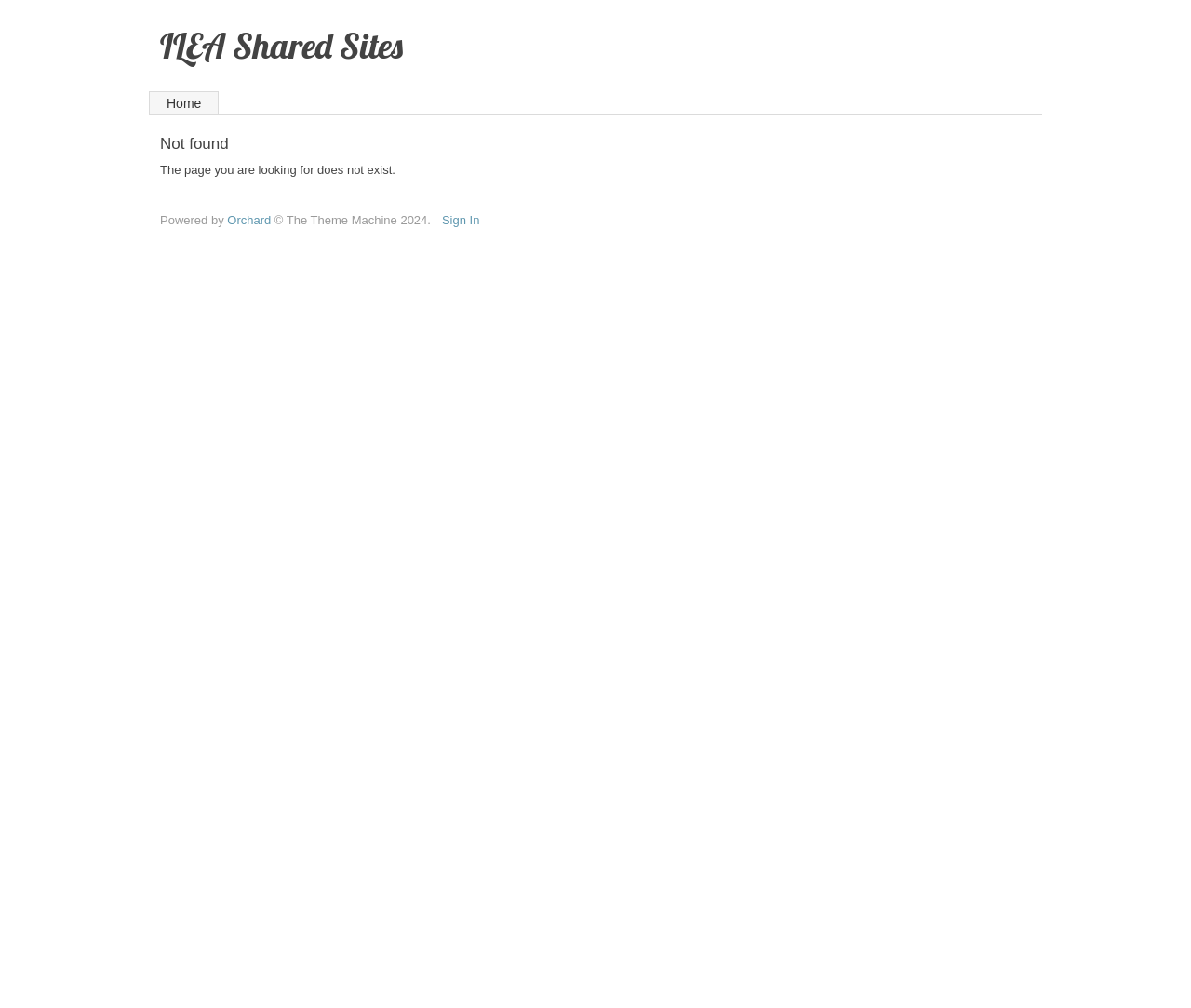What is the status of the page?
Answer the question with just one word or phrase using the image.

Not found